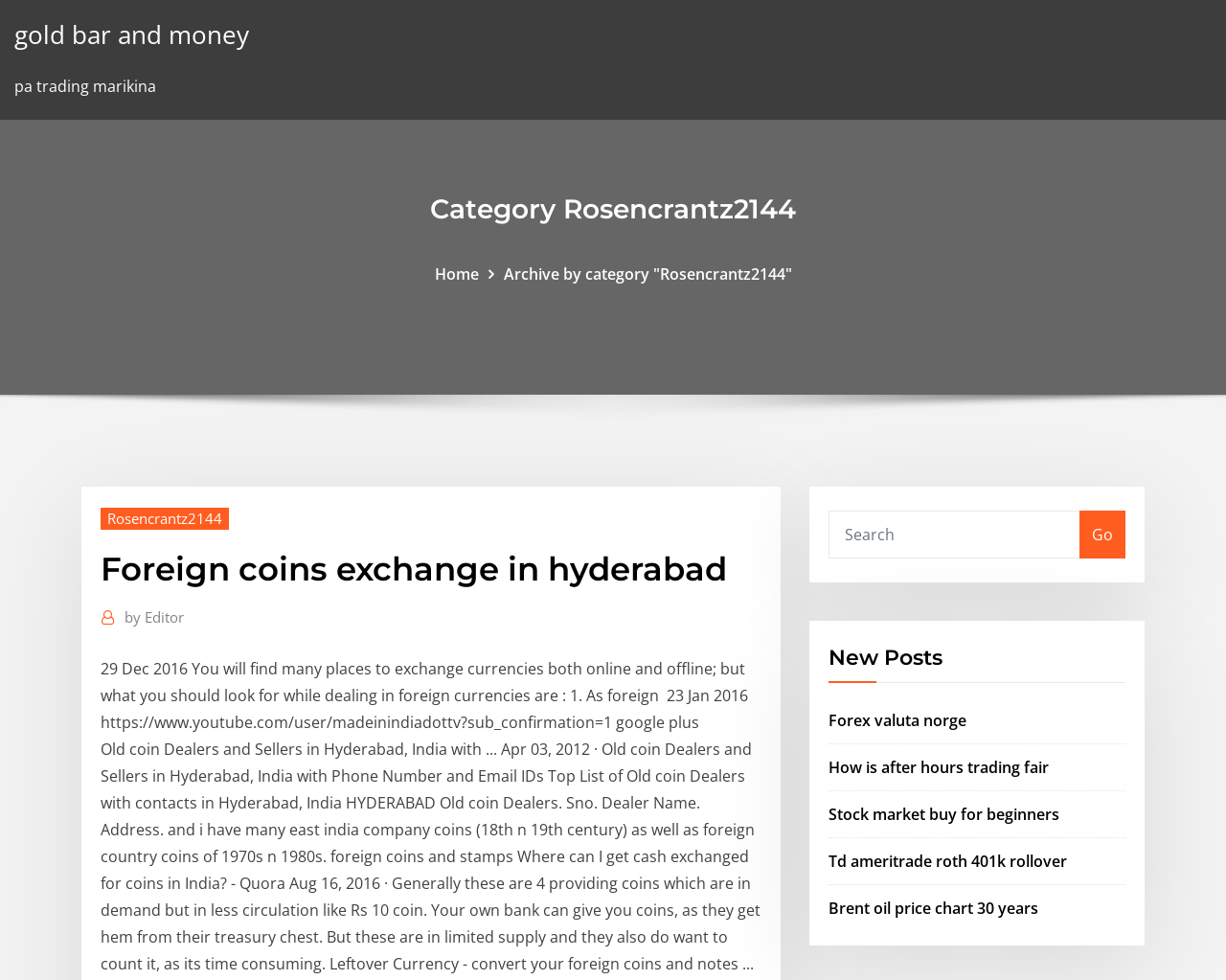Locate the bounding box coordinates of the element's region that should be clicked to carry out the following instruction: "Read the 'Foreign coins exchange in hyderabad' article". The coordinates need to be four float numbers between 0 and 1, i.e., [left, top, right, bottom].

[0.082, 0.559, 0.621, 0.602]